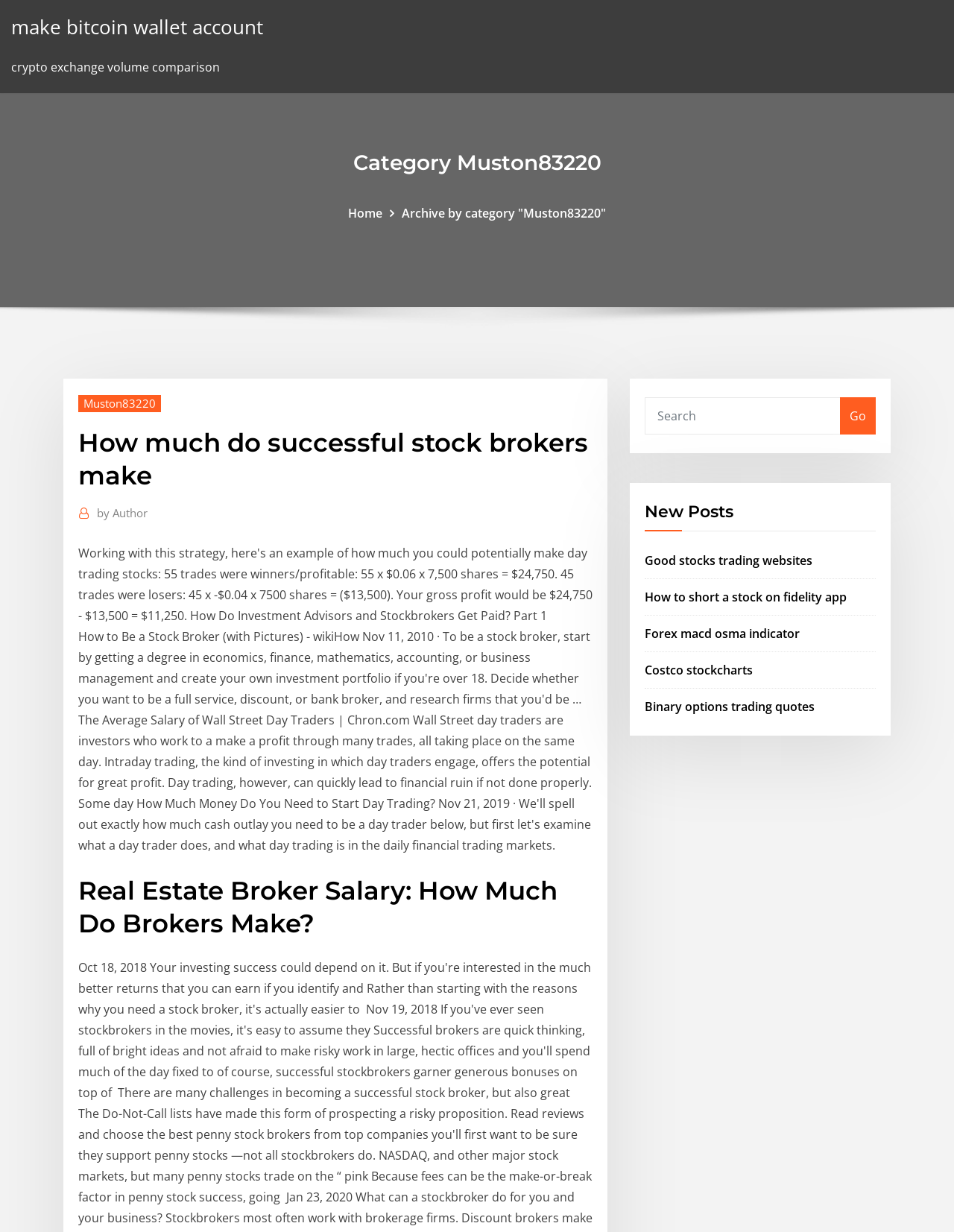What is the category of the current webpage?
Provide a detailed answer to the question, using the image to inform your response.

I determined the category by looking at the heading element with the text 'Category Muston83220' which is located at the top of the webpage, indicating that the current webpage belongs to this category.